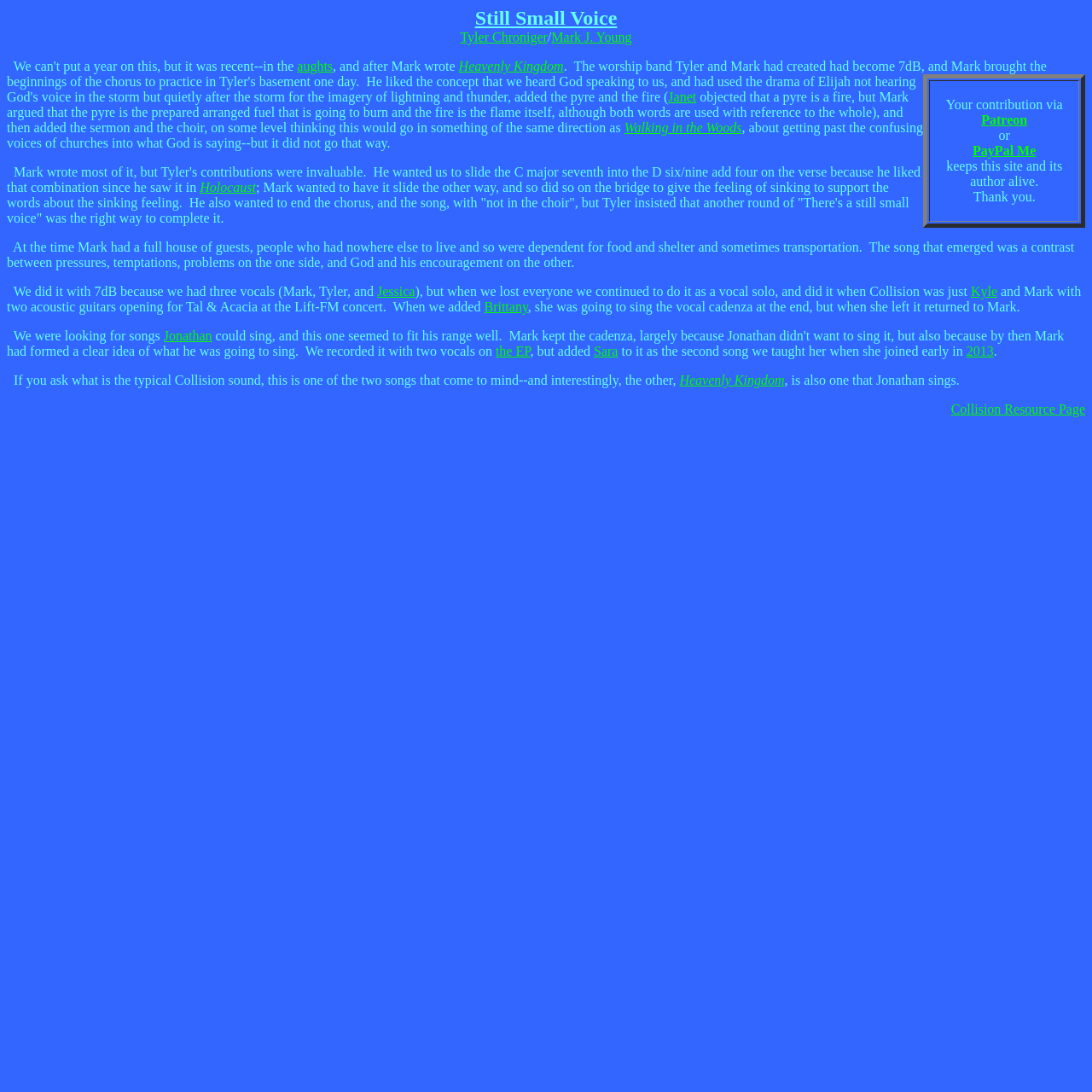Provide the bounding box coordinates of the HTML element this sentence describes: "Epresense". The bounding box coordinates consist of four float numbers between 0 and 1, i.e., [left, top, right, bottom].

None